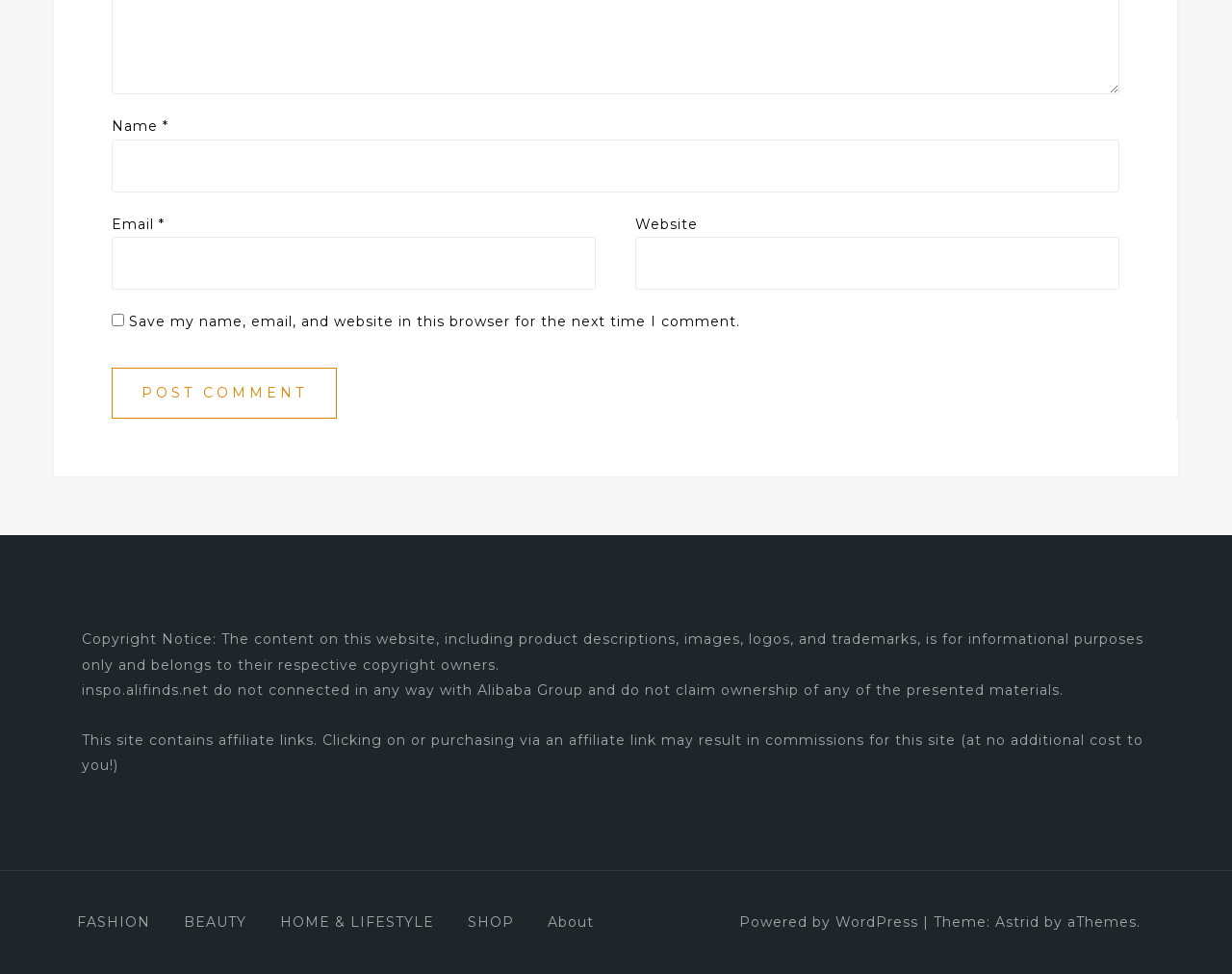Respond to the following question with a brief word or phrase:
How many links are in the footer?

9